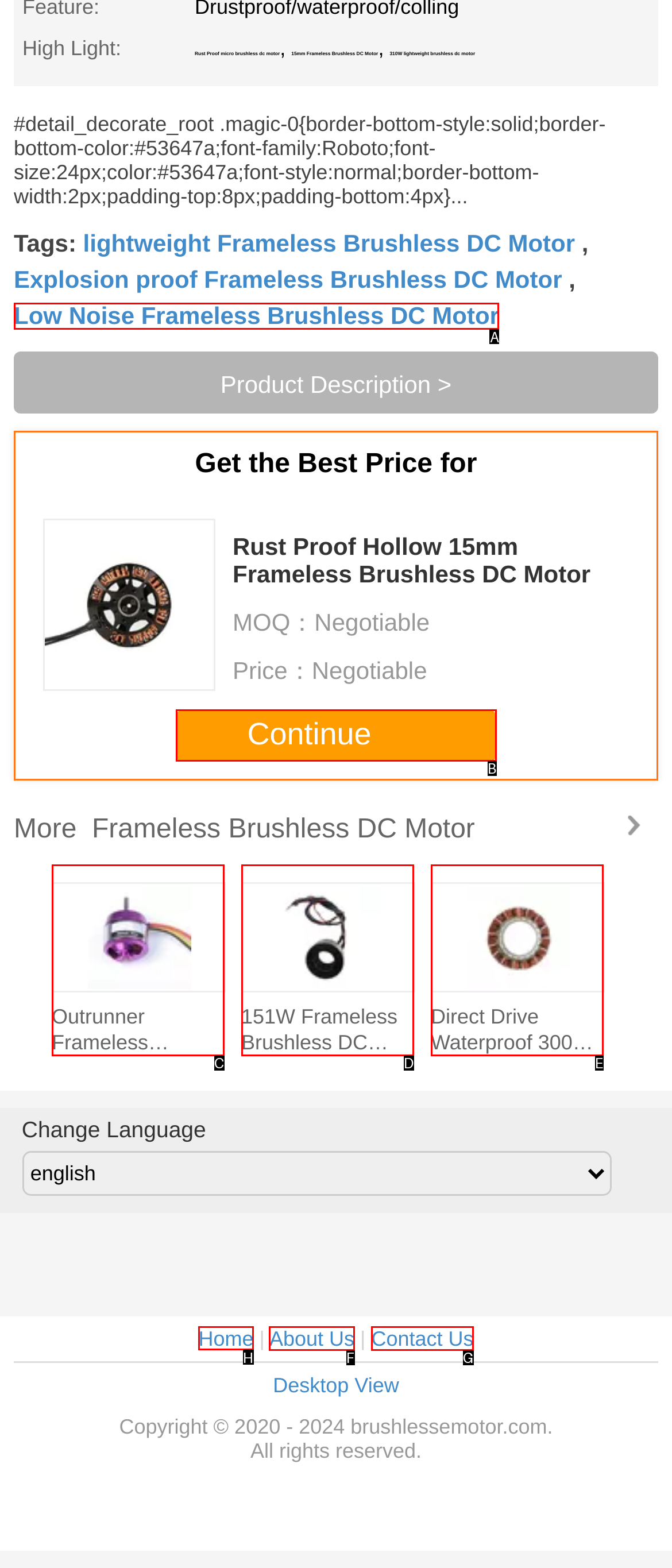Look at the highlighted elements in the screenshot and tell me which letter corresponds to the task: Go to 'Home'.

H